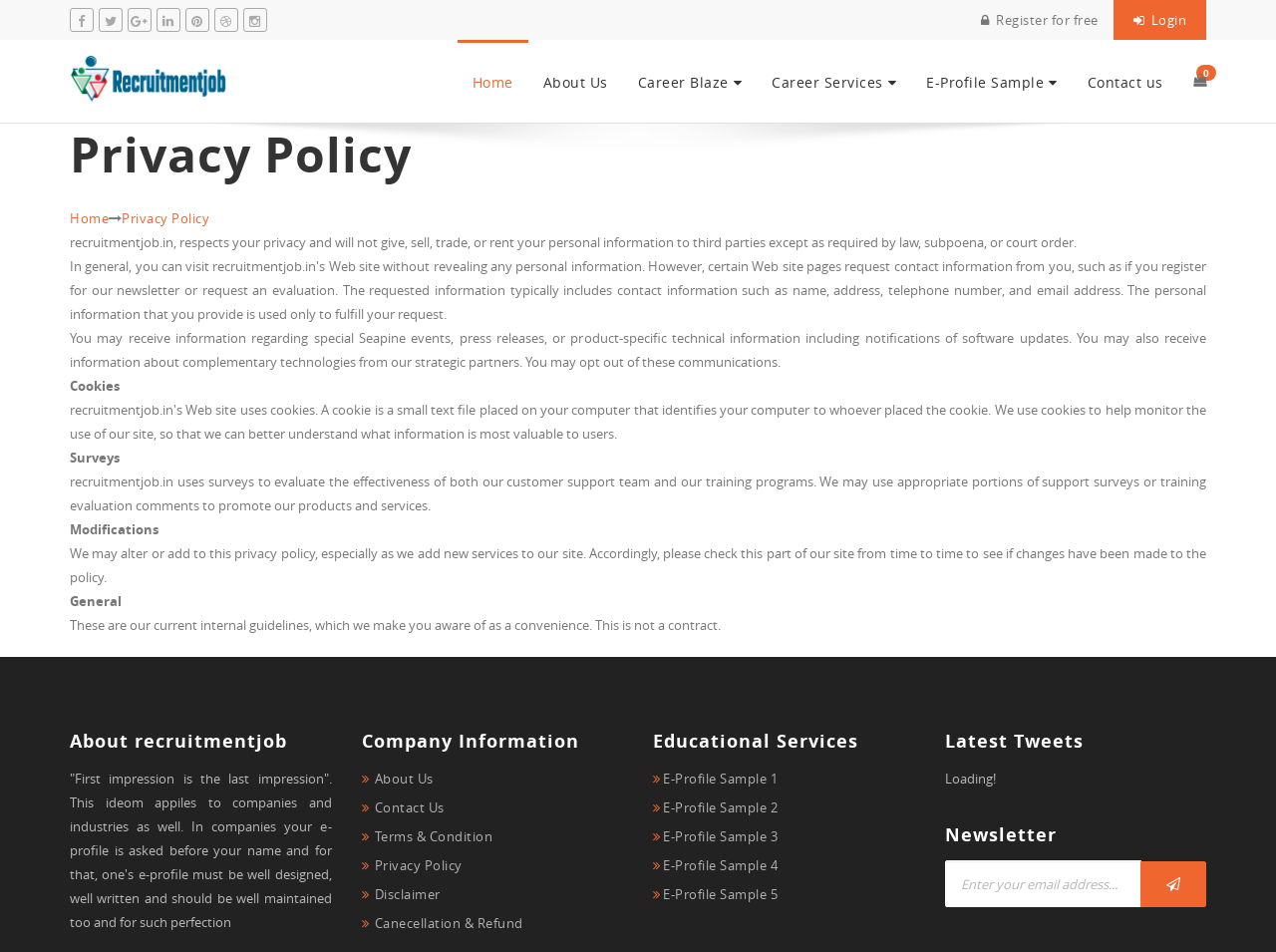Please identify the bounding box coordinates of the clickable element to fulfill the following instruction: "Click the Home link". The coordinates should be four float numbers between 0 and 1, i.e., [left, top, right, bottom].

[0.358, 0.042, 0.414, 0.129]